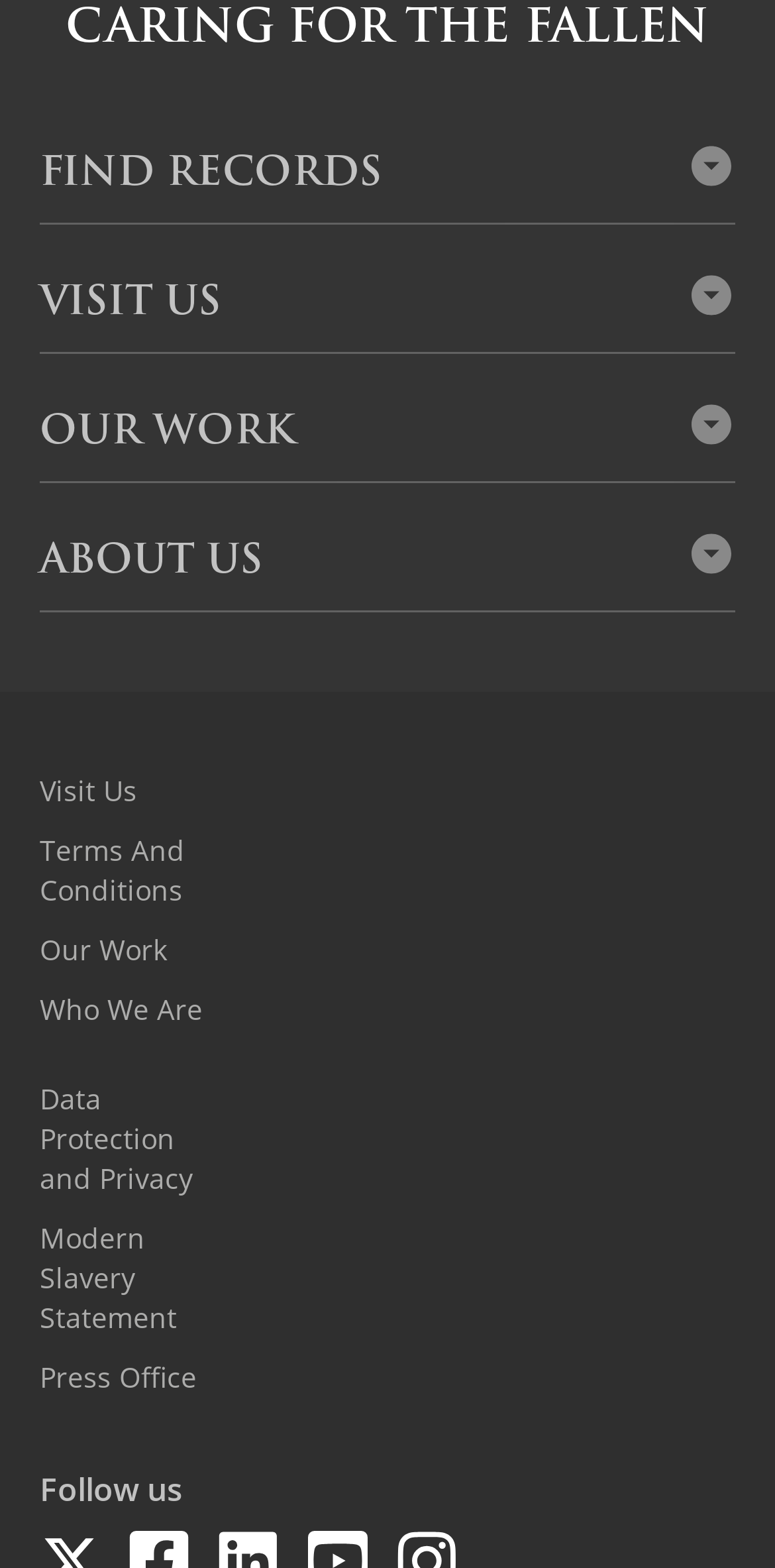Please answer the following question using a single word or phrase: 
What is the organization's work focused on?

Caring for sites and public engagement